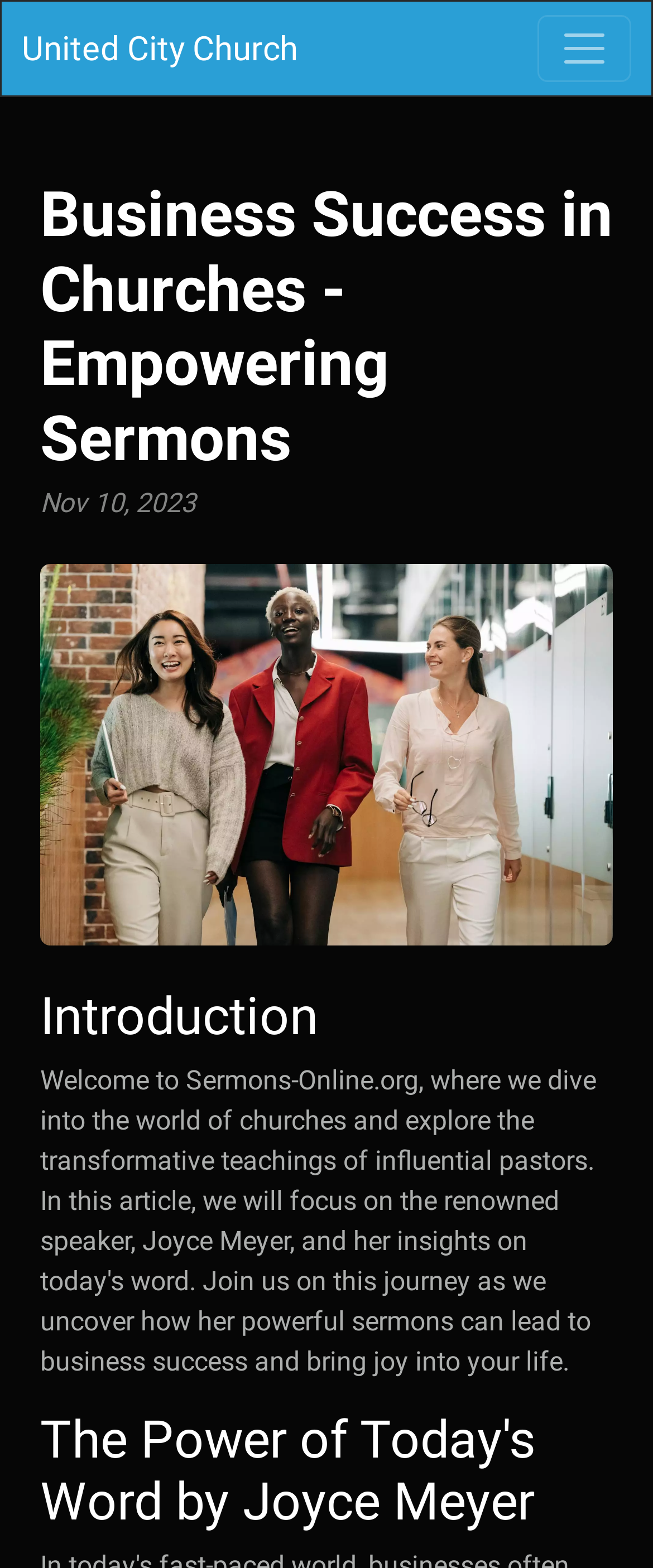What is the date of the sermon?
Refer to the screenshot and answer in one word or phrase.

Nov 10, 2023